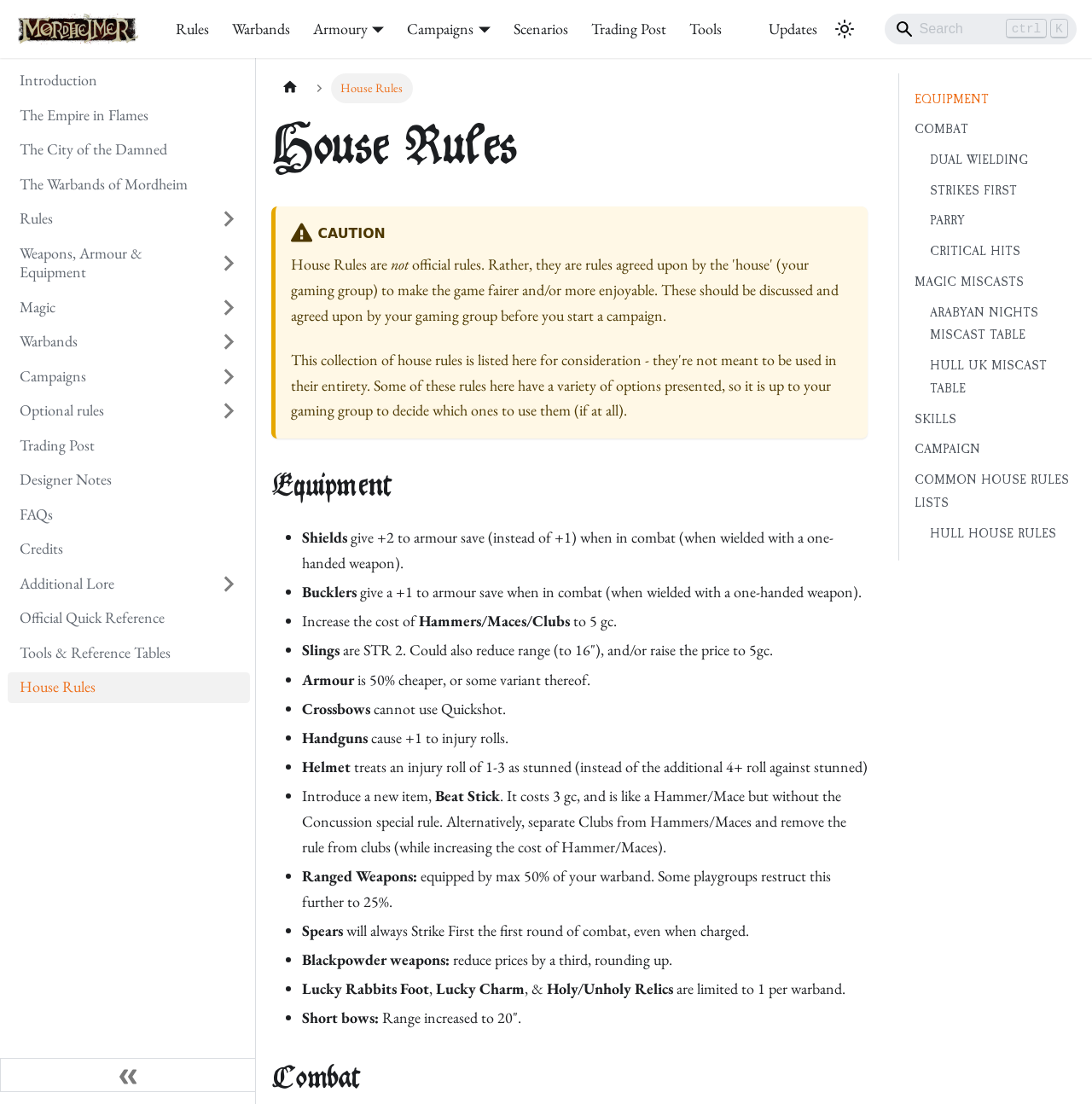Detail the various sections and features present on the webpage.

The webpage is titled "House Rules | The New Mordheimer" and appears to be a collection of community-created house rules for a tabletop game. 

At the top of the page, there is a navigation menu with links to various sections, including "Mordheimer", "Rules", "Warbands", "Scenarios", "Trading Post", "Tools", and "Updates". There is also a button to switch between dark and light mode, and a search textbox.

To the left of the main content area, there is a sidebar with a navigation menu labeled "Docs sidebar". This menu contains links to various sections, including "Introduction", "The Empire in Flames", "The City of the Damned", and "House Rules". Some of these links have expandable categories, such as "Rules" and "Warbands", which contain additional links.

The main content area is divided into sections, each with a heading. The first section is titled "House Rules" and contains a warning message ("CAUTION") followed by a list of house rules. Each rule is marked with a bullet point and describes a modification to the game, such as changes to armor saves, weapon costs, and injury rolls.

There are several images on the page, including a logo for "Mordheimer" and icons for the navigation menu items. The overall layout is organized and easy to follow, with clear headings and concise text.